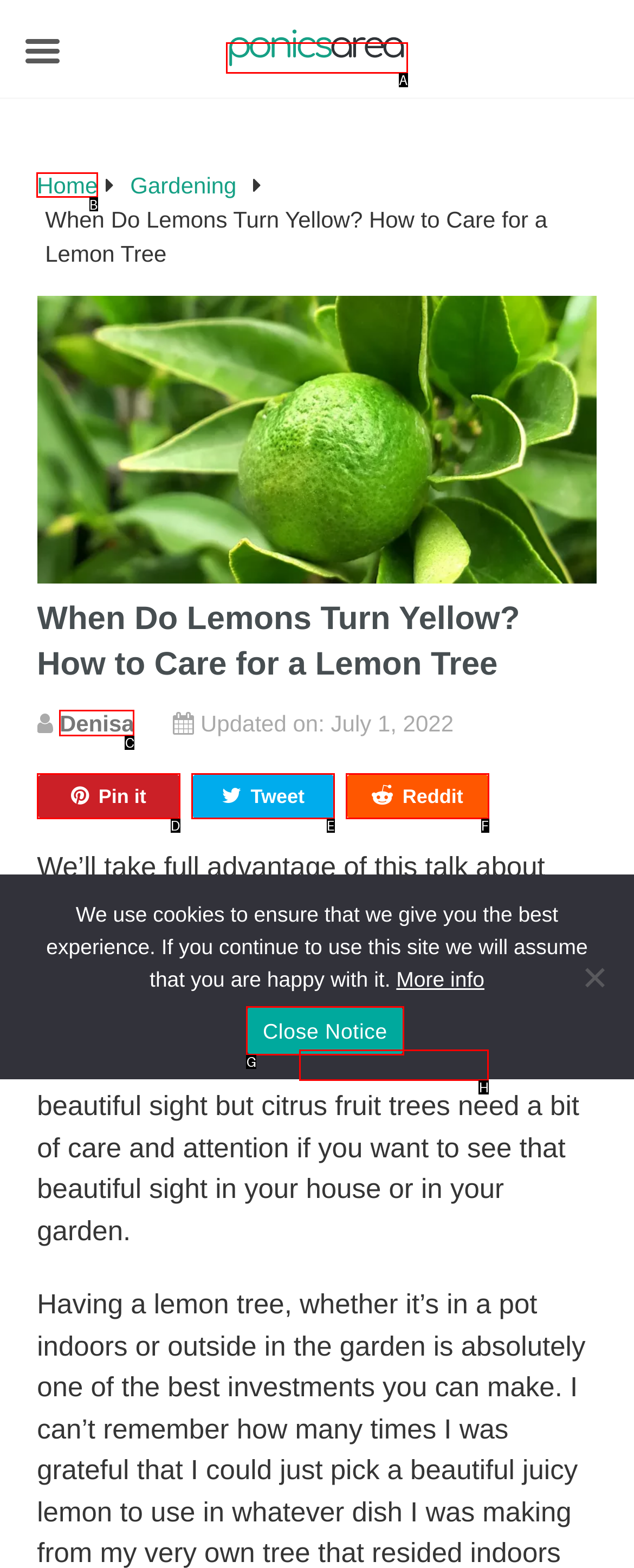Which letter corresponds to the correct option to complete the task: go to home page?
Answer with the letter of the chosen UI element.

B